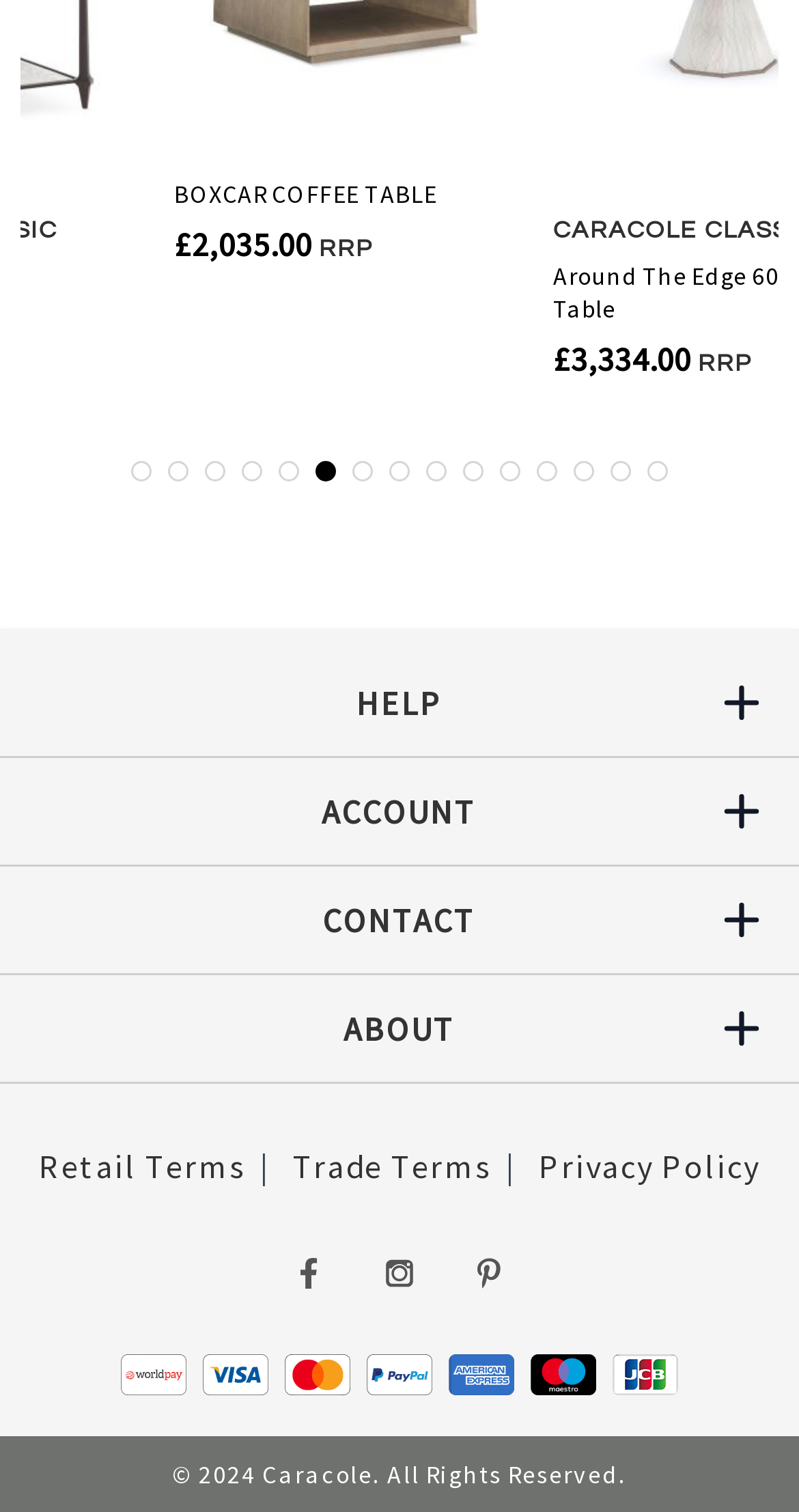Find and indicate the bounding box coordinates of the region you should select to follow the given instruction: "View the 'DINNER CIRCUIT 96 DINING TABLE' product".

[0.526, 0.118, 0.905, 0.16]